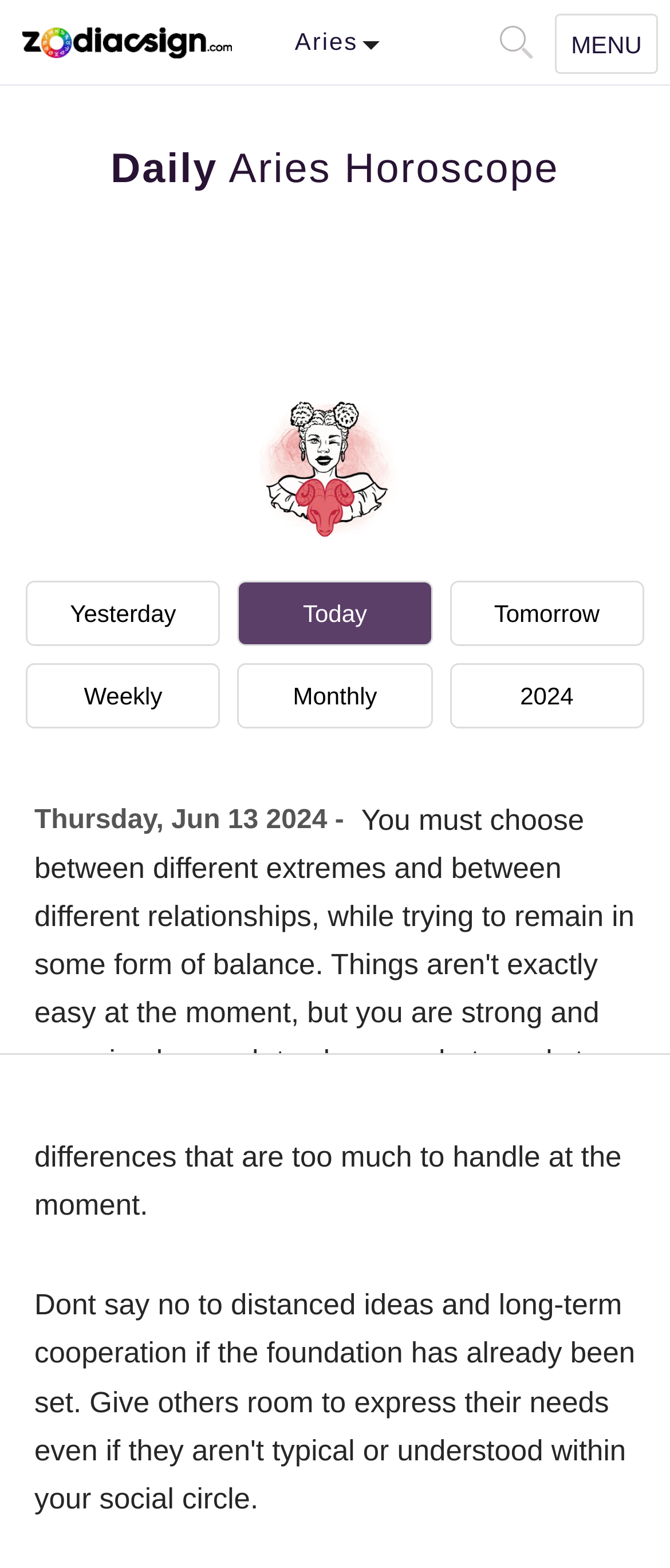What is the zodiac sign of the horoscope?
Please interpret the details in the image and answer the question thoroughly.

Based on the image with the text 'aries Horoscope For' and the heading 'Daily Aries Horoscope', I can infer that the zodiac sign of the horoscope is Aries.